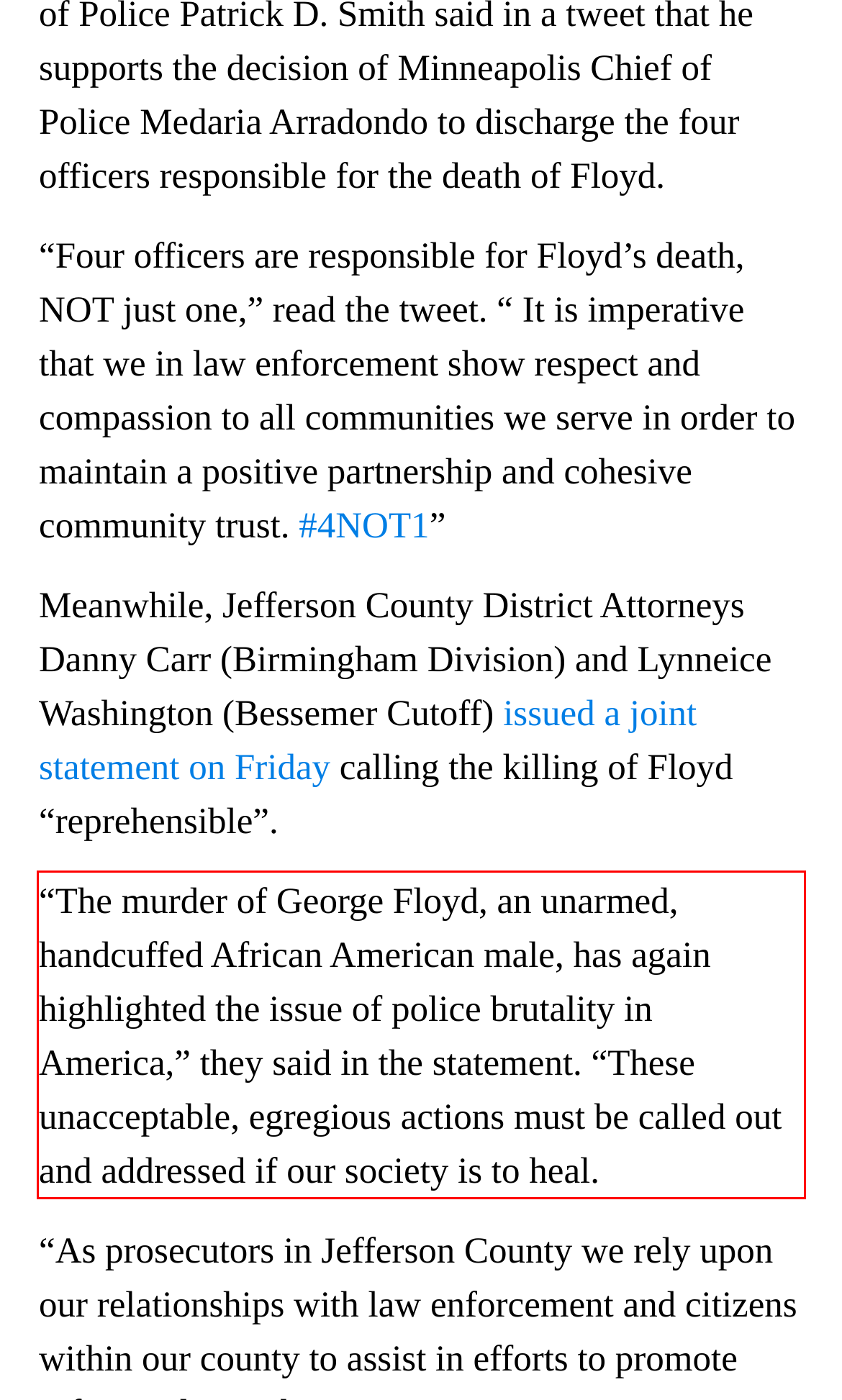Please examine the webpage screenshot and extract the text within the red bounding box using OCR.

“The murder of George Floyd, an unarmed, handcuffed African American male, has again highlighted the issue of police brutality in America,” they said in the statement. “These unacceptable, egregious actions must be called out and addressed if our society is to heal.